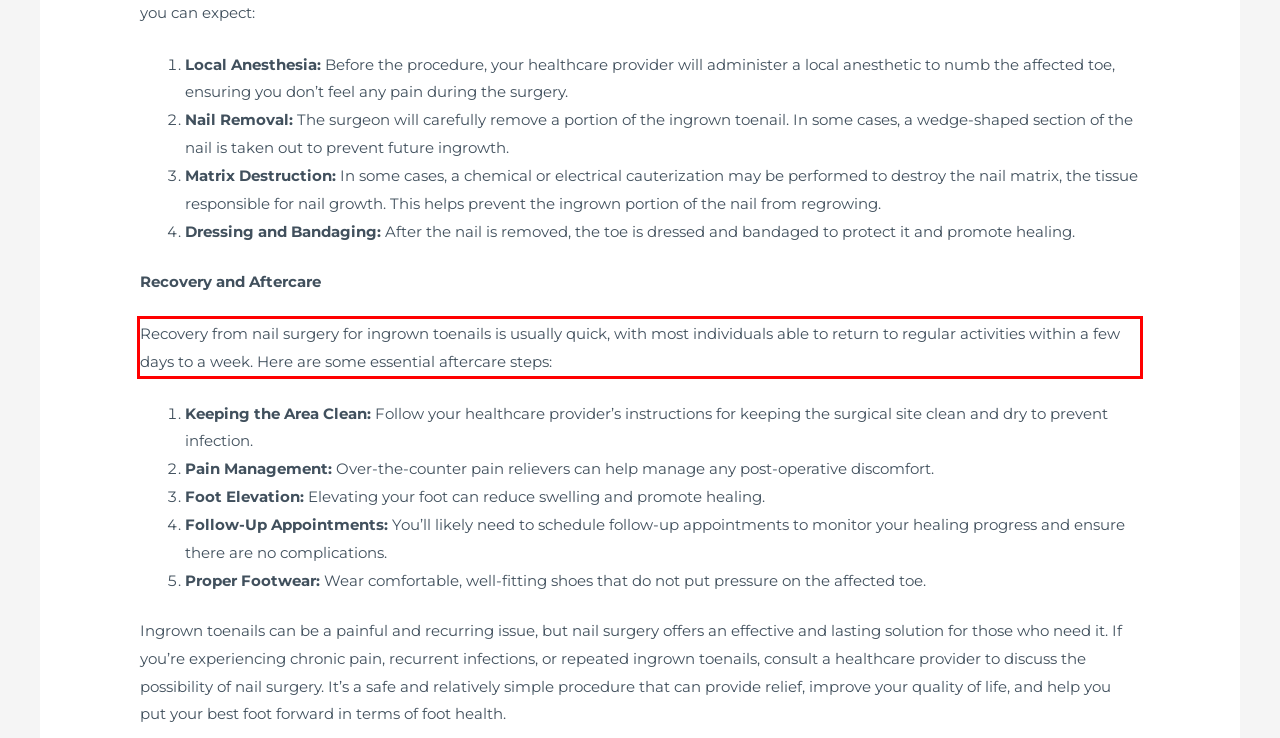Please use OCR to extract the text content from the red bounding box in the provided webpage screenshot.

Recovery from nail surgery for ingrown toenails is usually quick, with most individuals able to return to regular activities within a few days to a week. Here are some essential aftercare steps: